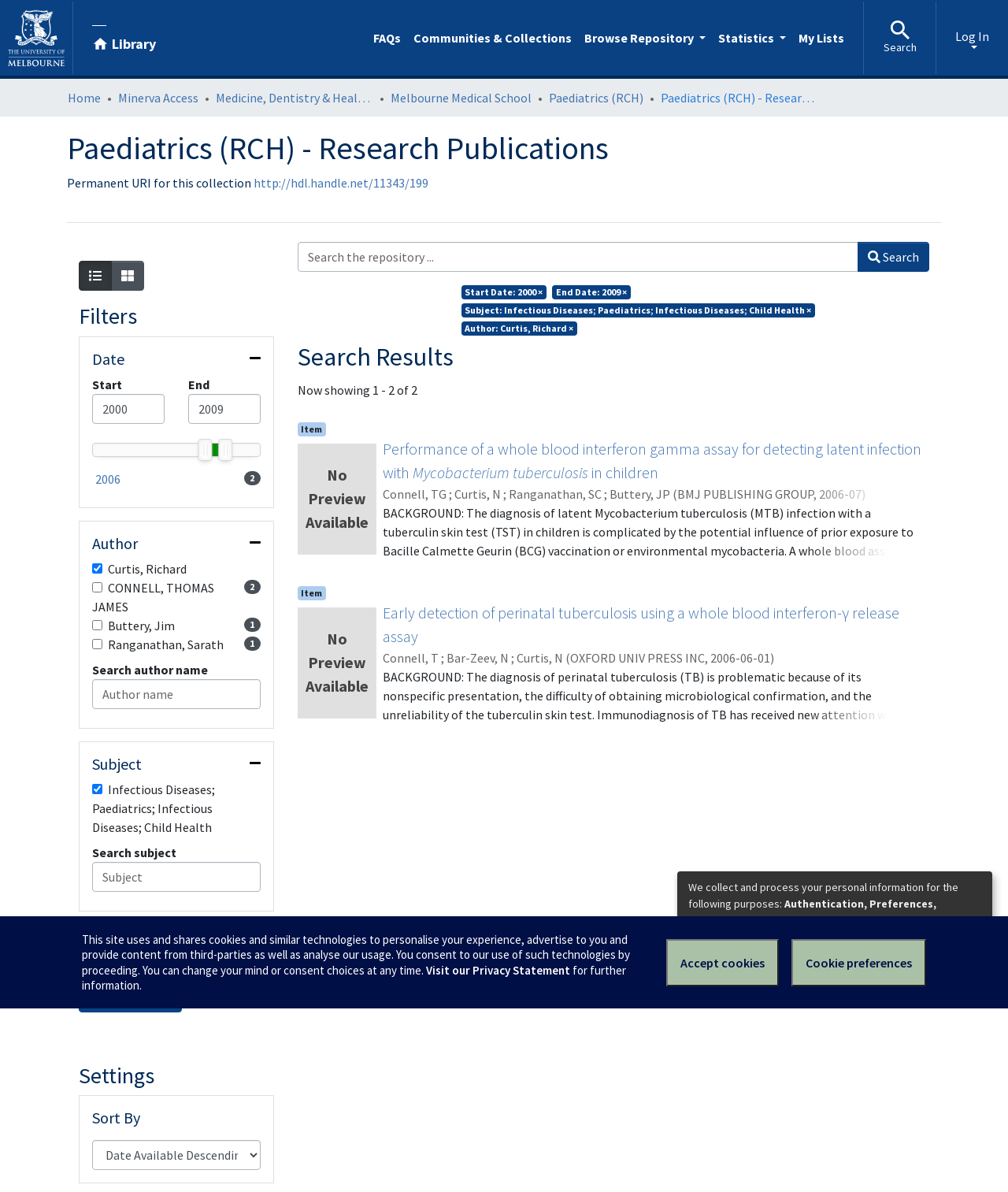Based on the image, give a detailed response to the question: What is the author of the first search result?

The author of the first search result can be found in the filter region for 'Author'. The first checkbox in the 'Author' filter region is labeled 'Curtis, Richard', indicating that this is the author of the first search result.